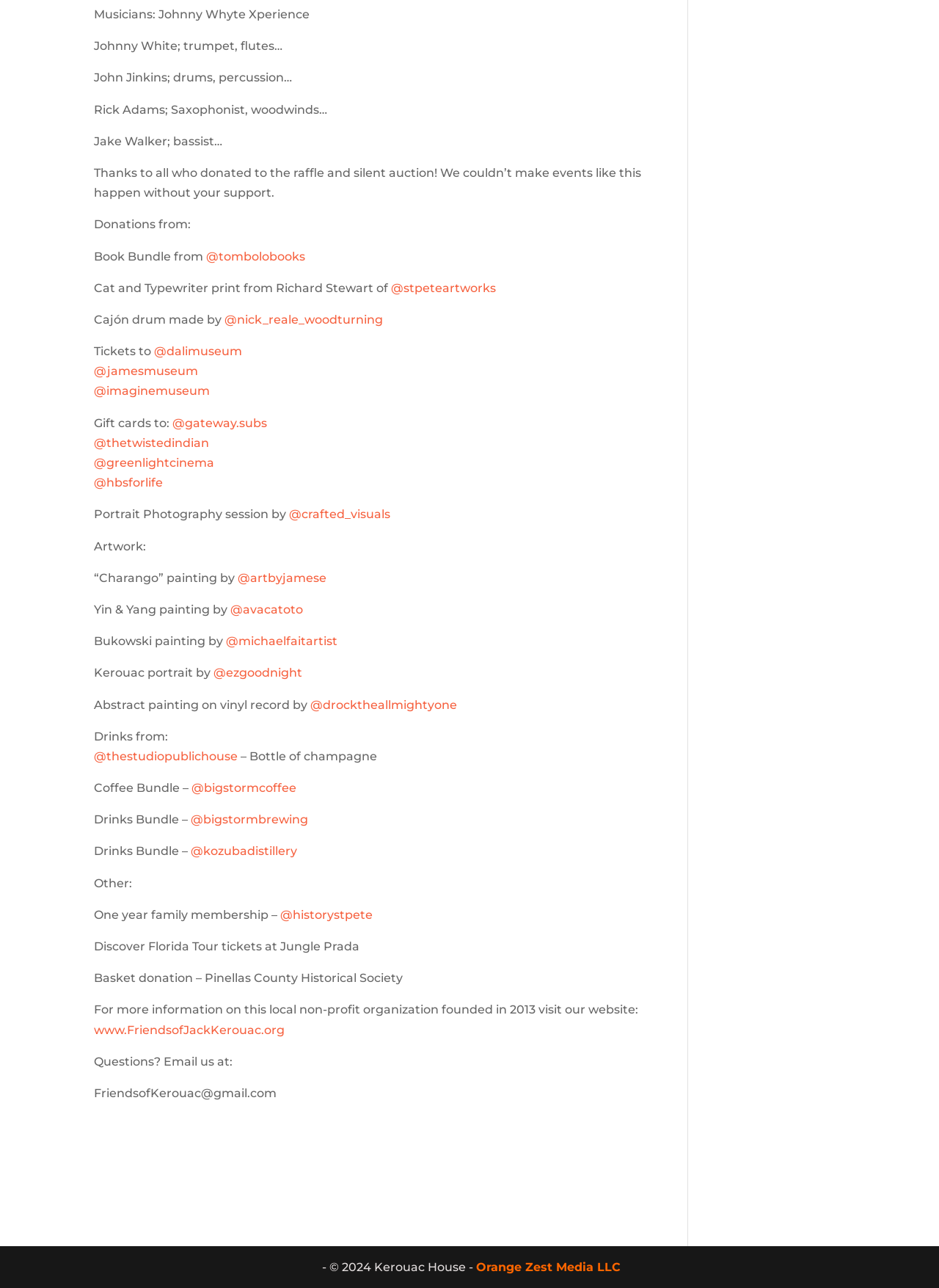How many links are there to museums?
Answer the question with a single word or phrase derived from the image.

3